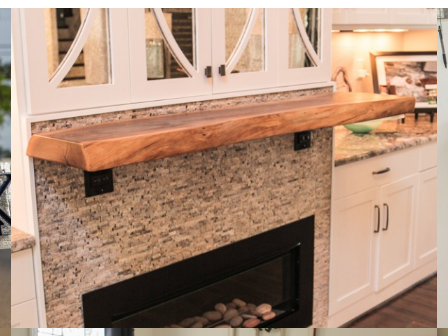Generate an elaborate description of what you see in the image.

The image showcases a beautifully crafted wooden fireplace mantel, displaying a rich, natural grain that highlights the unique character of the wood. The mantel is mounted securely above a sleek black fireplace, which features a frame that beautifully contrasts with the light stone wall adorned with textured tiles. This elegant piece not only enhances the aesthetic of the living space but also reflects a warm, inviting atmosphere suitable for both gatherings and quiet moments. The cabinetry above the mantel provides additional storage and display space, completing the cozy, yet modern design of the area. This visual emphasizes the intersection of productivity and style, making it an ideal focal point for any home.